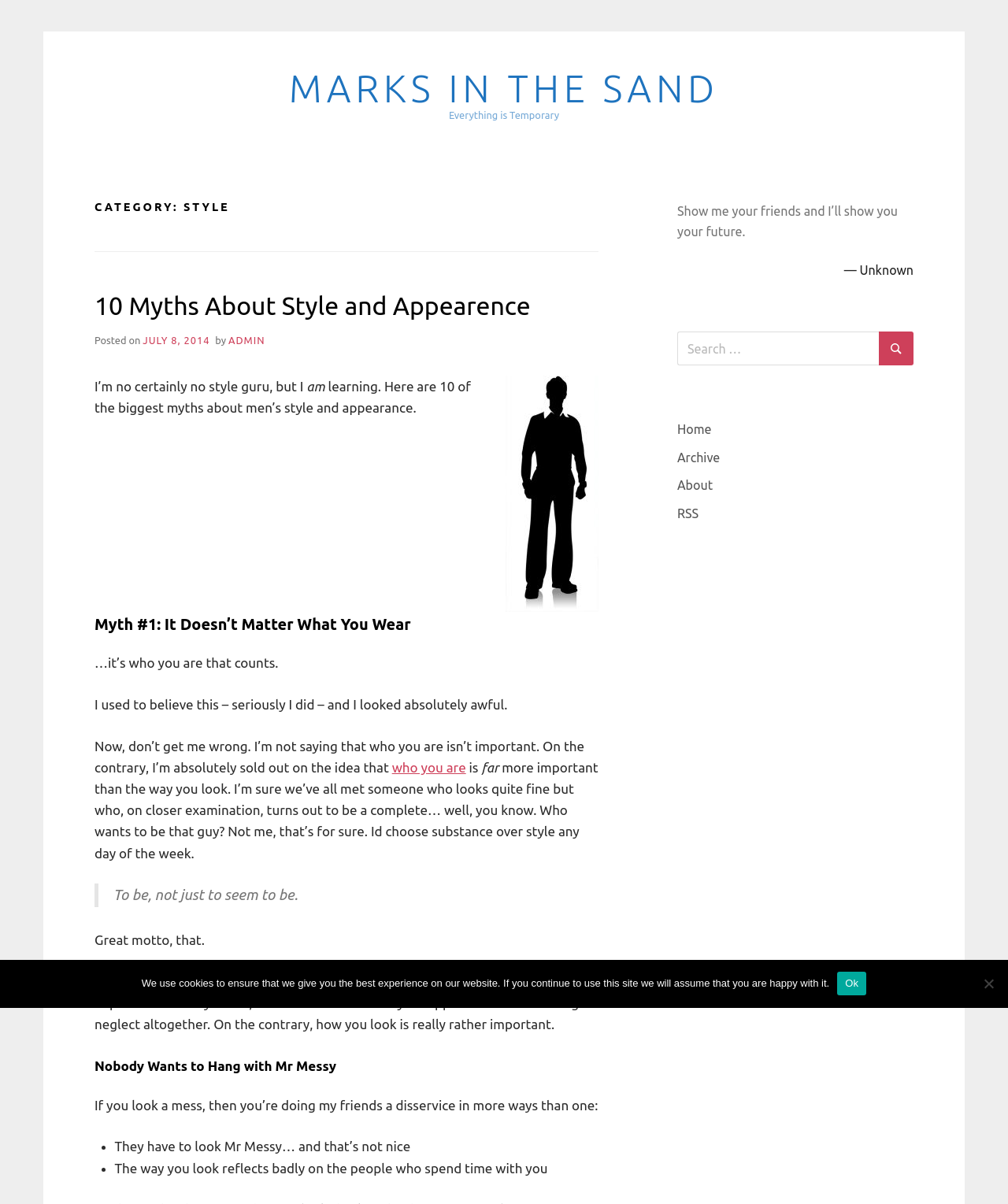How many myths about style and appearance are discussed in the article?
Could you please answer the question thoroughly and with as much detail as possible?

I counted the number of myths discussed in the article by looking at the headings and subheadings, and found that there are 10 myths mentioned.